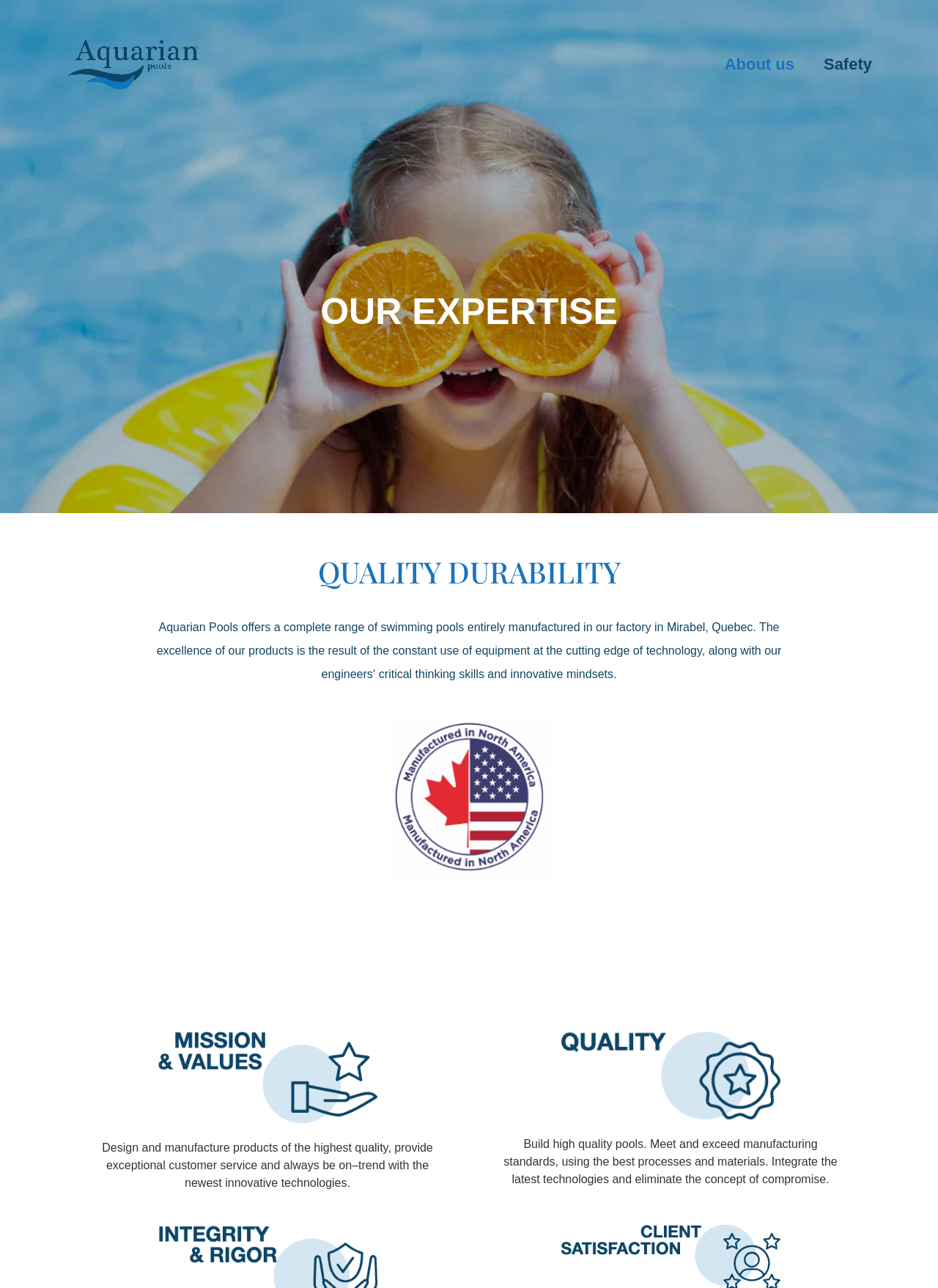Describe all the visual and textual components of the webpage comprehensively.

The webpage is about Aquarian Pools, a company that manufactures swimming pools. At the top left, there is a link with no text, and to its right, there are two links, "About us" and "Safety", positioned horizontally. Below these links, there are two headings, "OUR EXPERTISE" and "QUALITY DURABILITY", stacked vertically and spanning the entire width of the page.

Under the headings, there is a paragraph of text that describes the company's products and manufacturing process, stating that they offer a complete range of swimming pools made in their factory in Mirabel, Quebec, and that their products are of high quality due to the use of cutting-edge technology and innovative thinking.

To the right of this paragraph, there is an image, and below it, there is another paragraph of text that outlines the company's mission, which includes designing and manufacturing high-quality products, providing exceptional customer service, and staying up-to-date with the latest technologies.

On the right side of the page, there is another image, and below it, there is a third paragraph of text that describes the company's goals, including building high-quality pools, meeting manufacturing standards, and integrating the latest technologies.